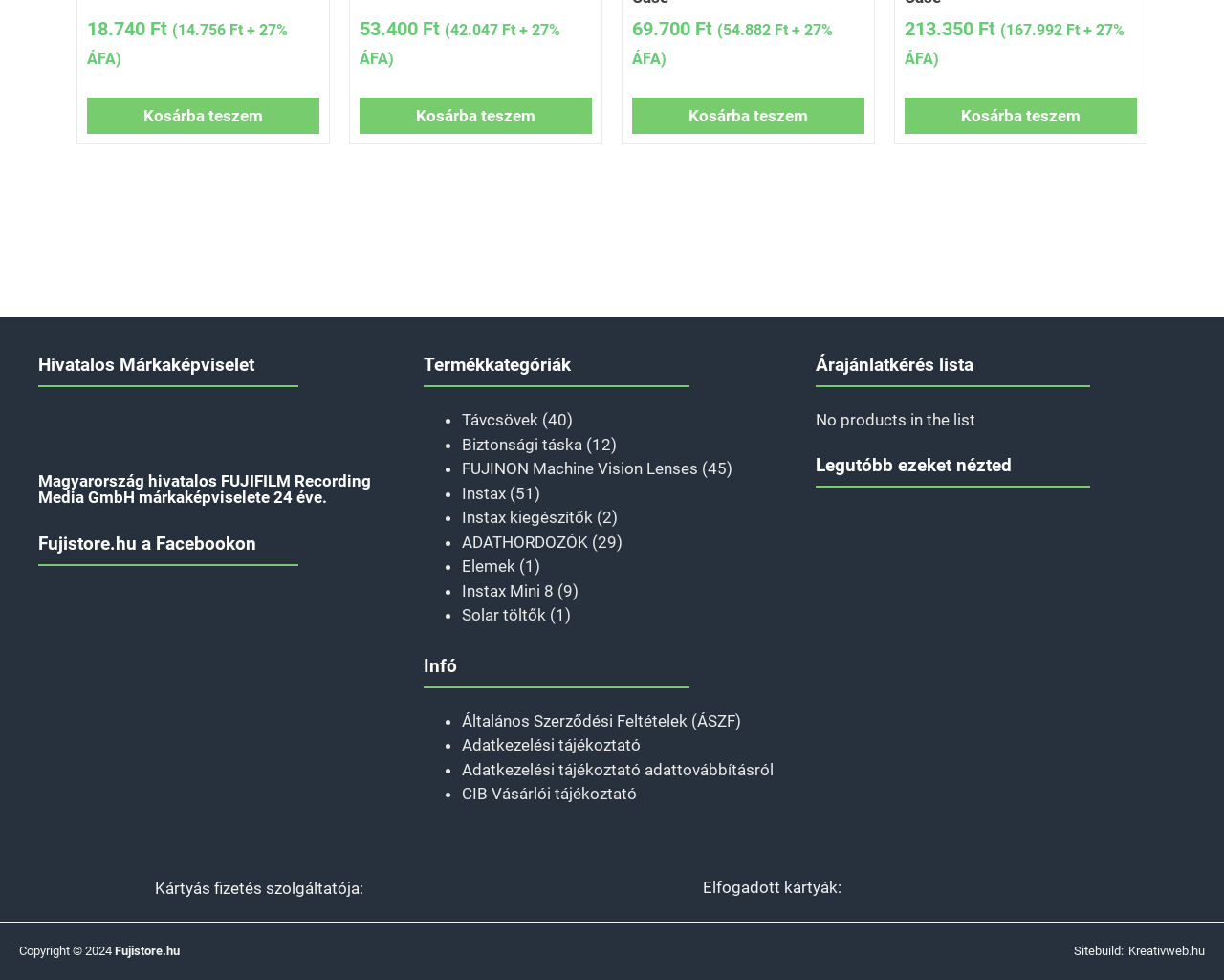Identify the bounding box for the described UI element. Provide the coordinates in (top-left x, top-left y, bottom-right x, bottom-right y) format with values ranging from 0 to 1: Instax

[0.377, 0.493, 0.413, 0.513]